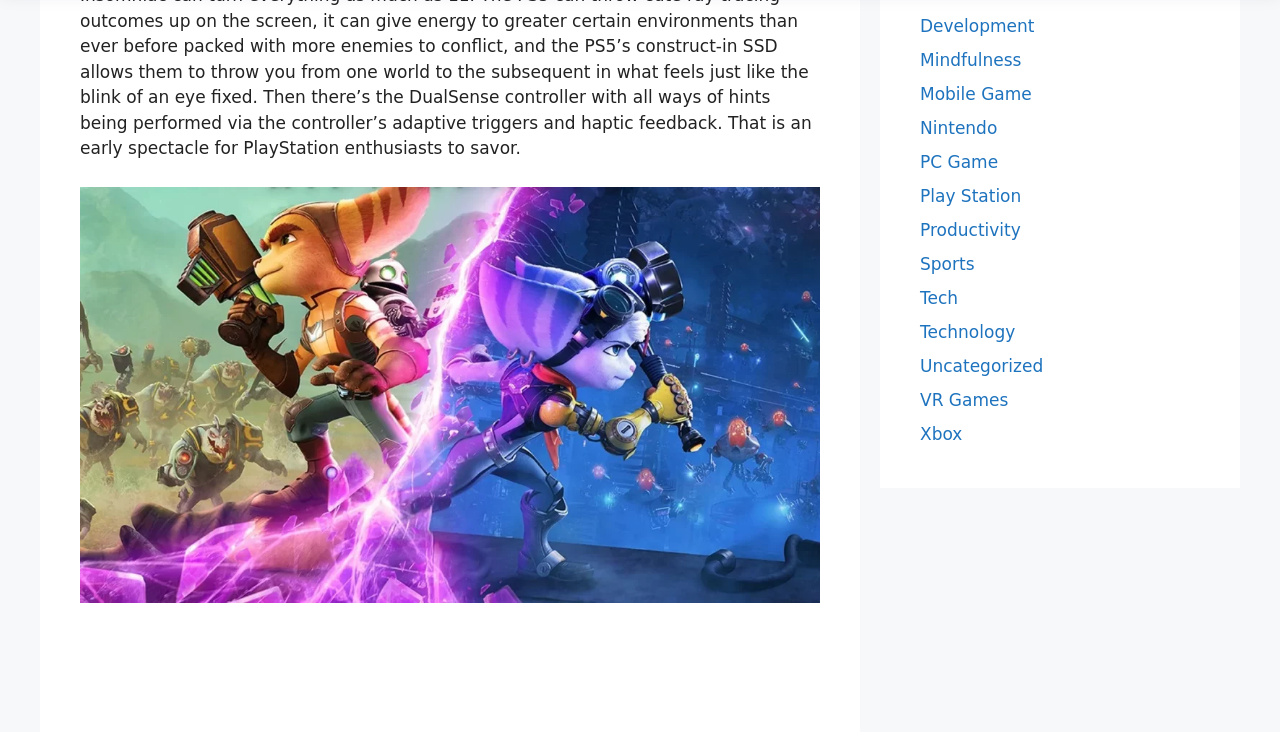Identify the bounding box coordinates of the clickable region to carry out the given instruction: "explore Mobile Game".

[0.719, 0.115, 0.806, 0.142]